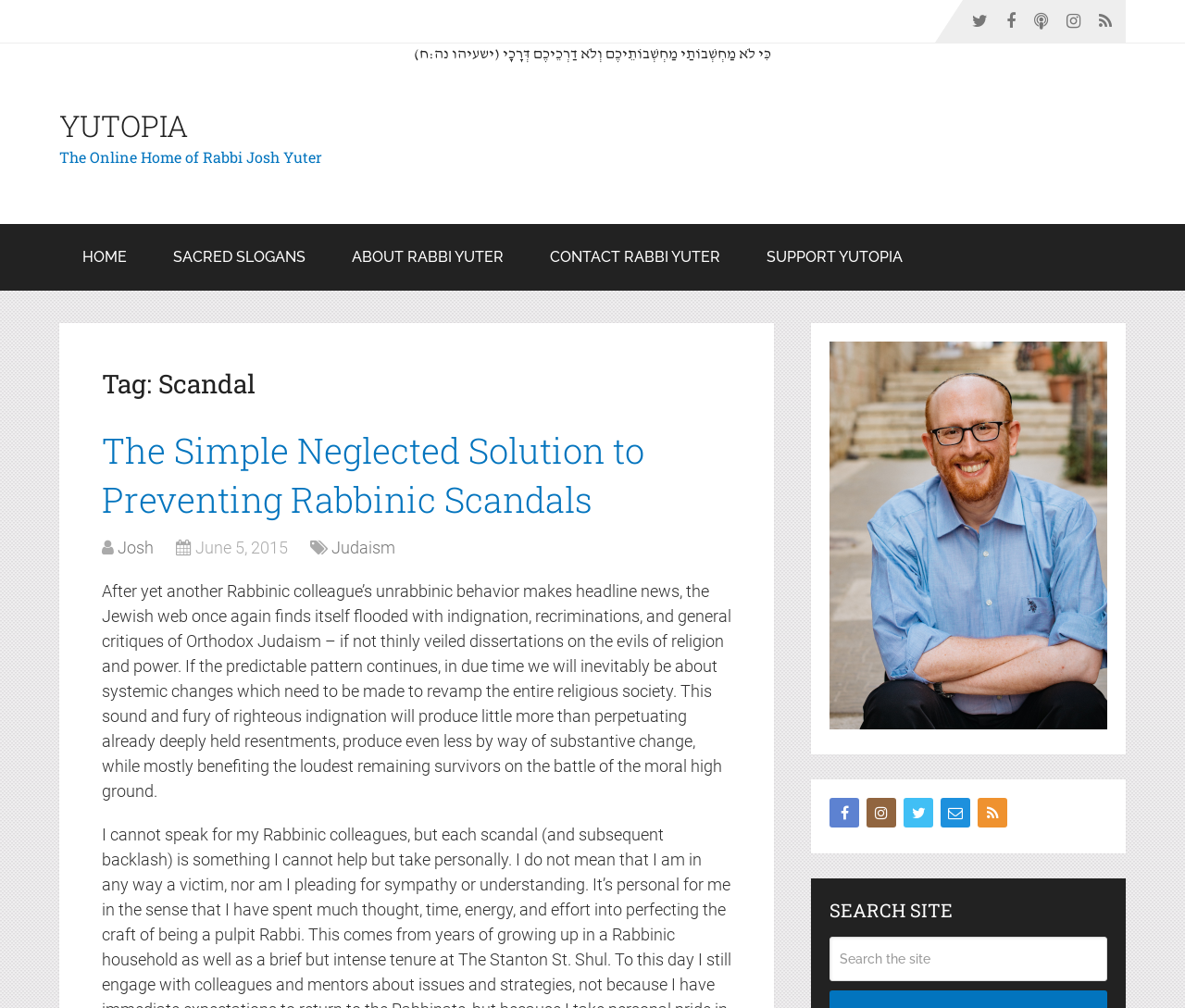What is the name of the website? Please answer the question using a single word or phrase based on the image.

YUTOPIA